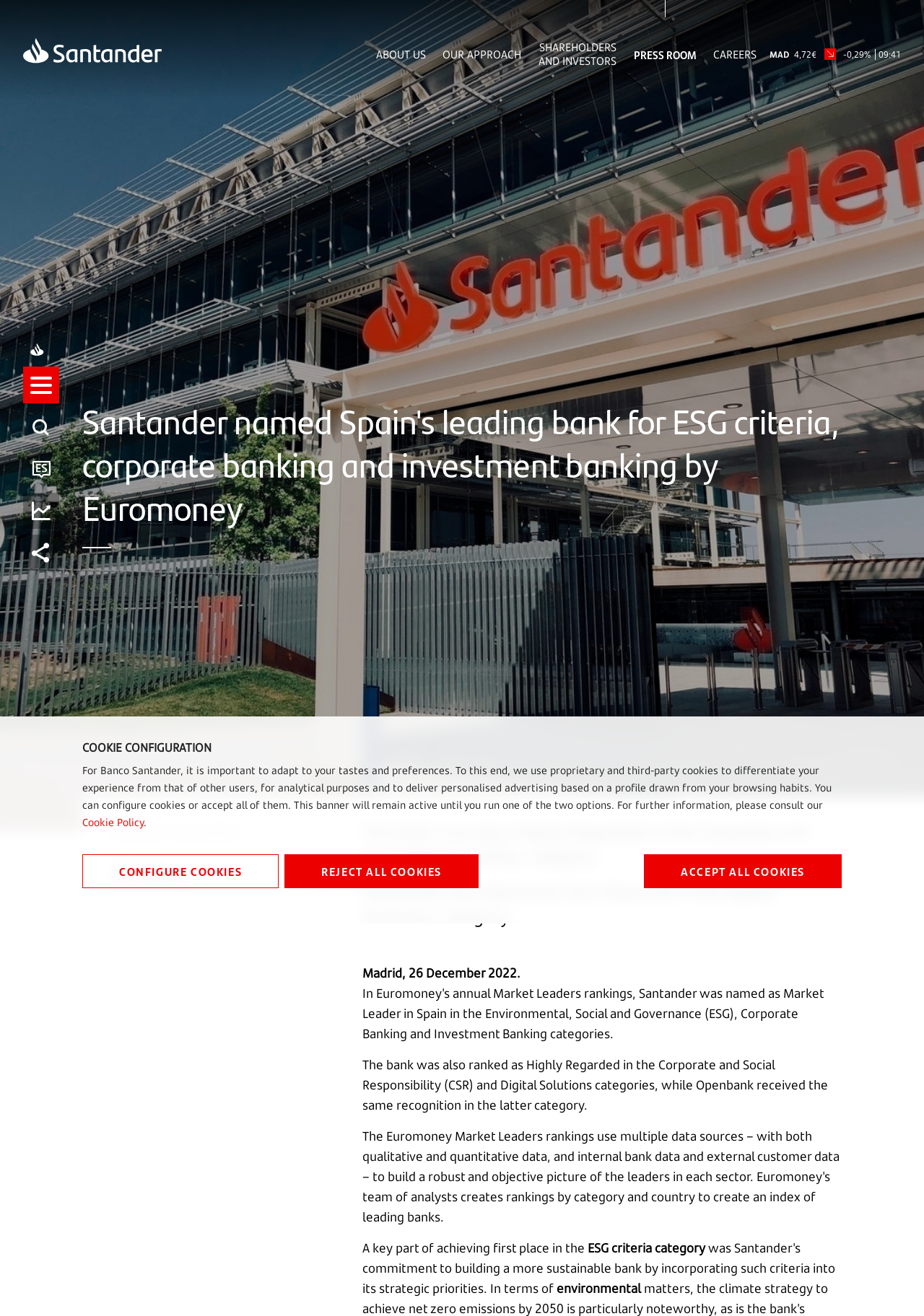Using the details from the image, please elaborate on the following question: What is the date of the press release?

The date of the press release can be found in the link '26-12-2022 Press release 130.2 KB' below the 'RELATED DOCUMENT' text.